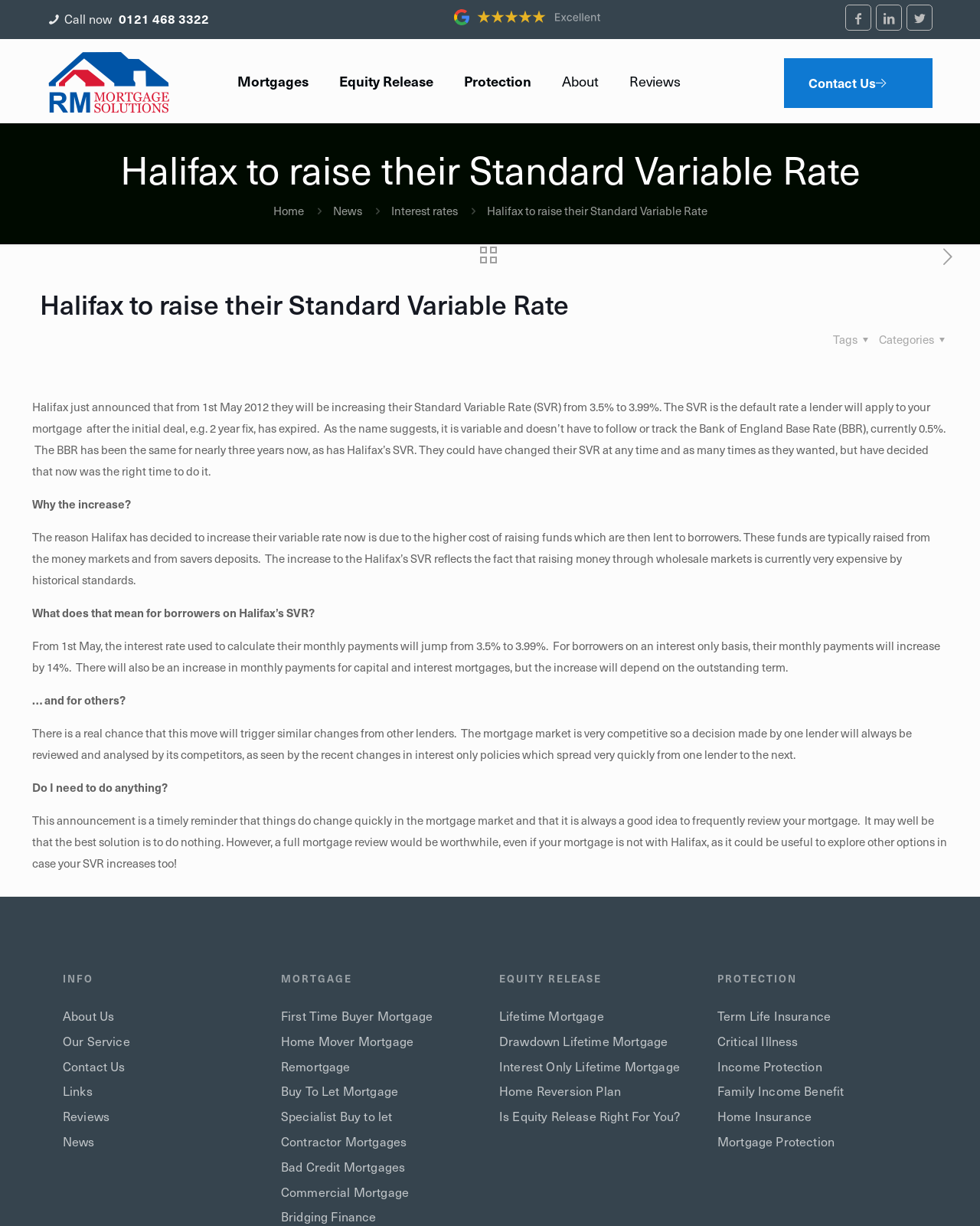Locate the bounding box coordinates of the element's region that should be clicked to carry out the following instruction: "Call the phone number". The coordinates need to be four float numbers between 0 and 1, i.e., [left, top, right, bottom].

[0.121, 0.007, 0.213, 0.022]